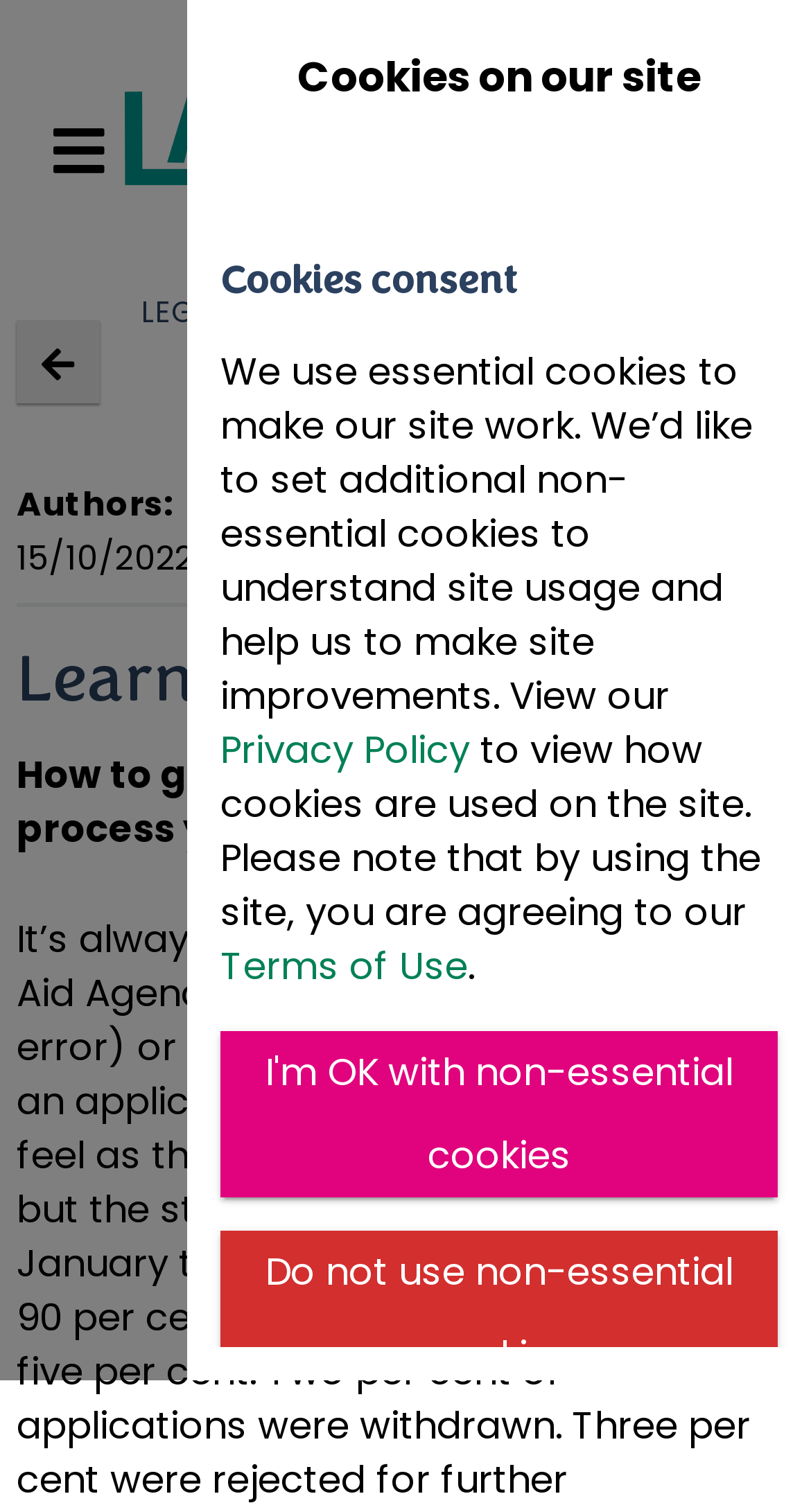Please identify the bounding box coordinates of the region to click in order to complete the task: "Open action menu". The coordinates must be four float numbers between 0 and 1, specified as [left, top, right, bottom].

[0.792, 0.802, 0.936, 0.879]